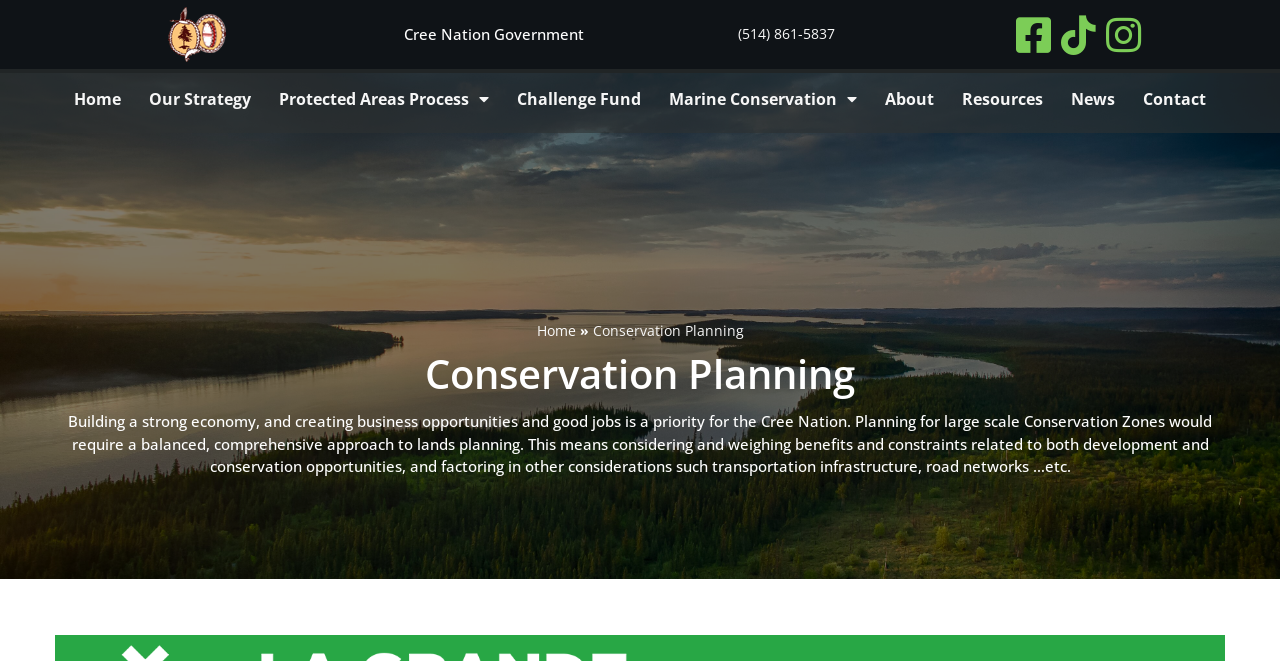Can you determine the bounding box coordinates of the area that needs to be clicked to fulfill the following instruction: "Go to the Home page"?

[0.048, 0.121, 0.104, 0.179]